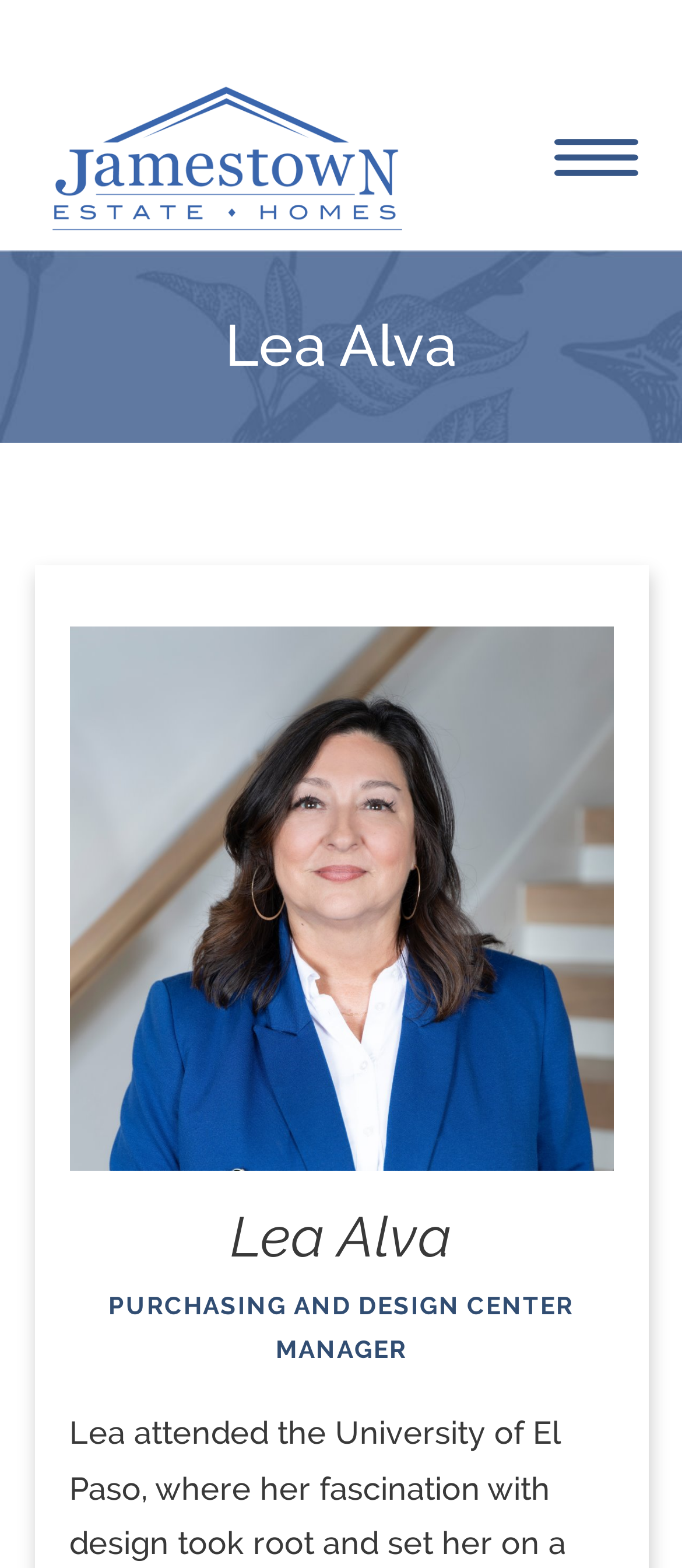Use a single word or phrase to answer the question:
What is the main content area of the page?

Main content